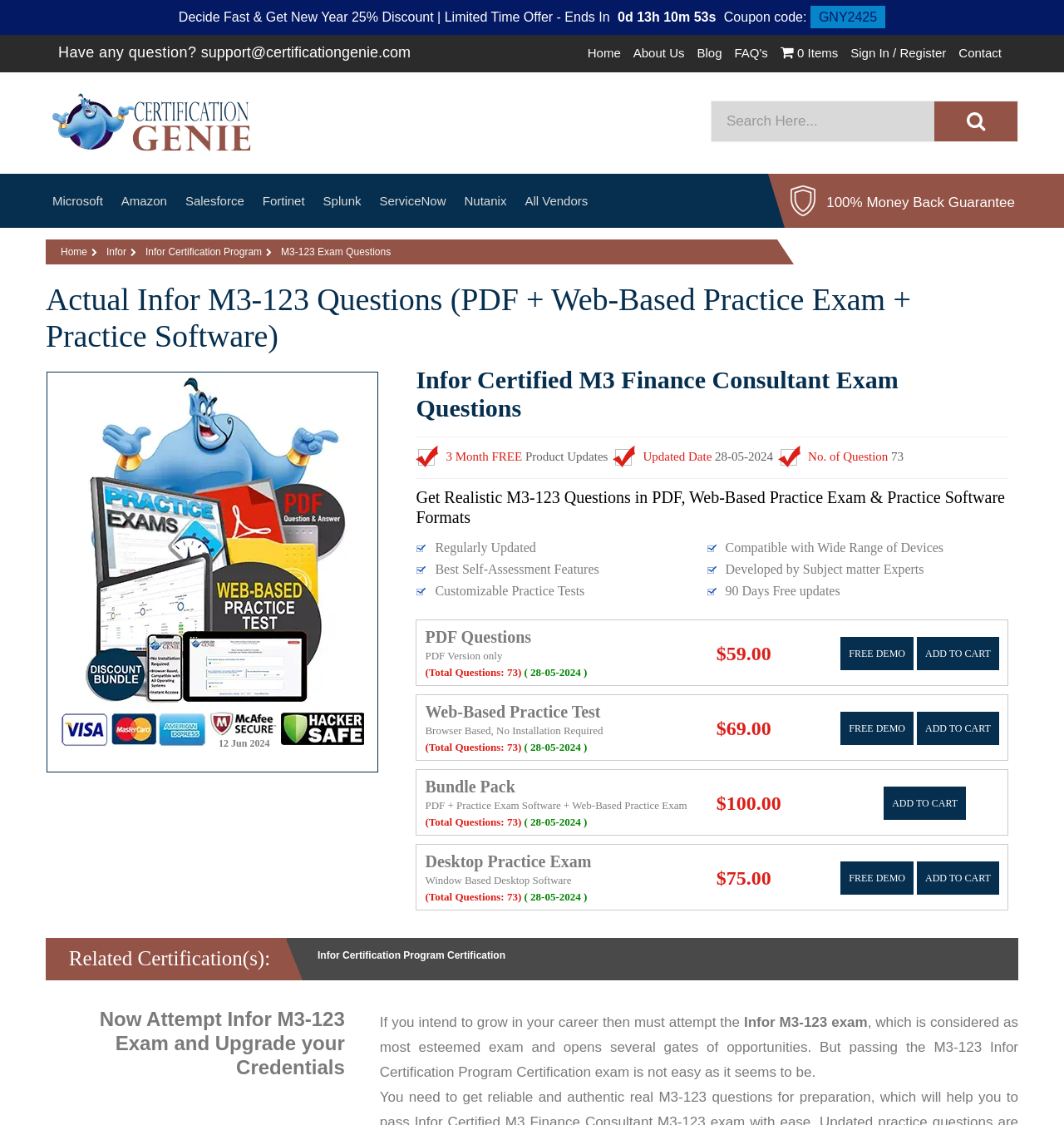Identify the bounding box of the UI element described as follows: "Sign in / Register". Provide the coordinates as four float numbers in the range of 0 to 1 [left, top, right, bottom].

[0.799, 0.04, 0.889, 0.054]